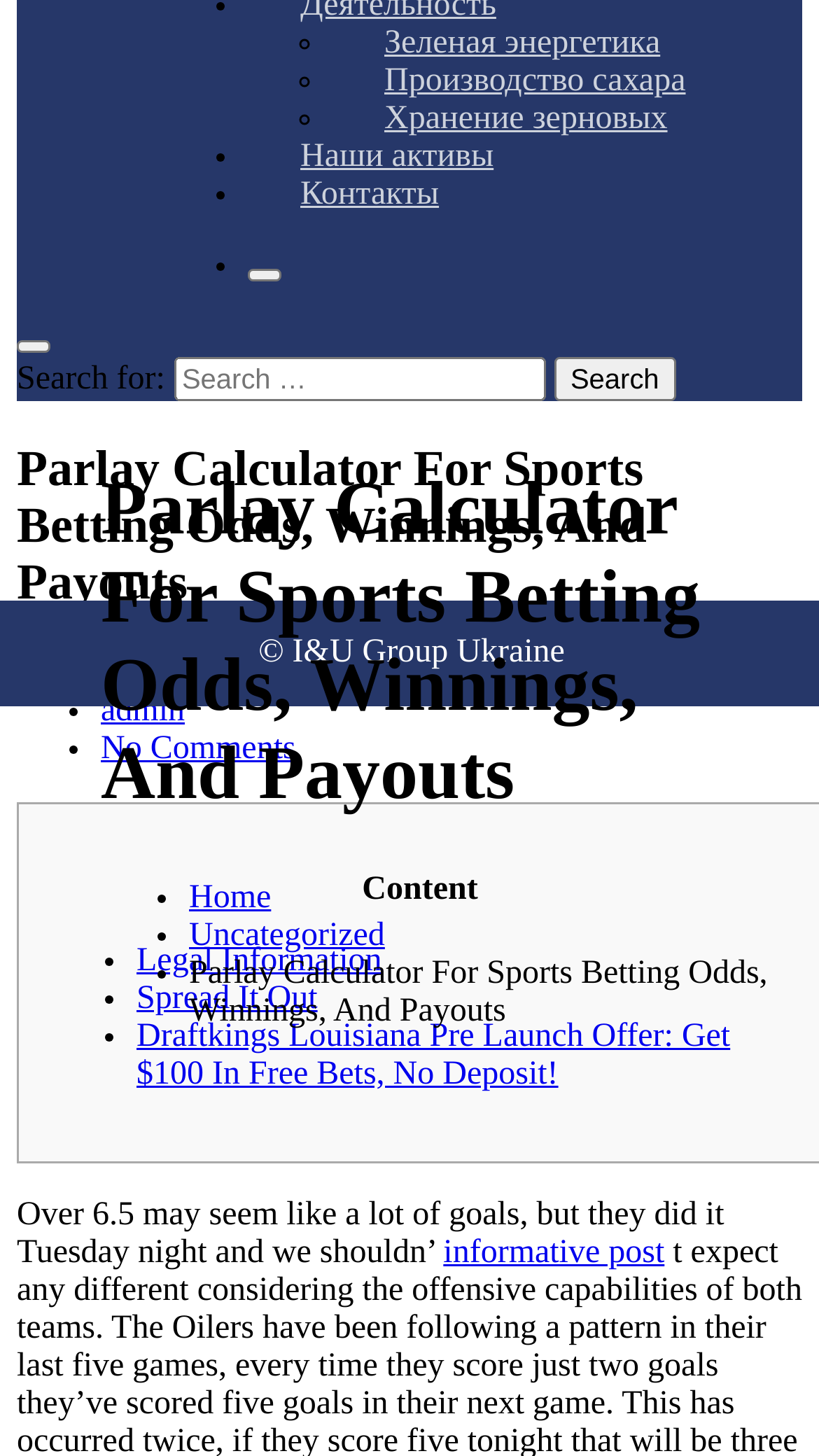Find the coordinates for the bounding box of the element with this description: "parent_node: Search for: Search".

[0.021, 0.234, 0.062, 0.242]